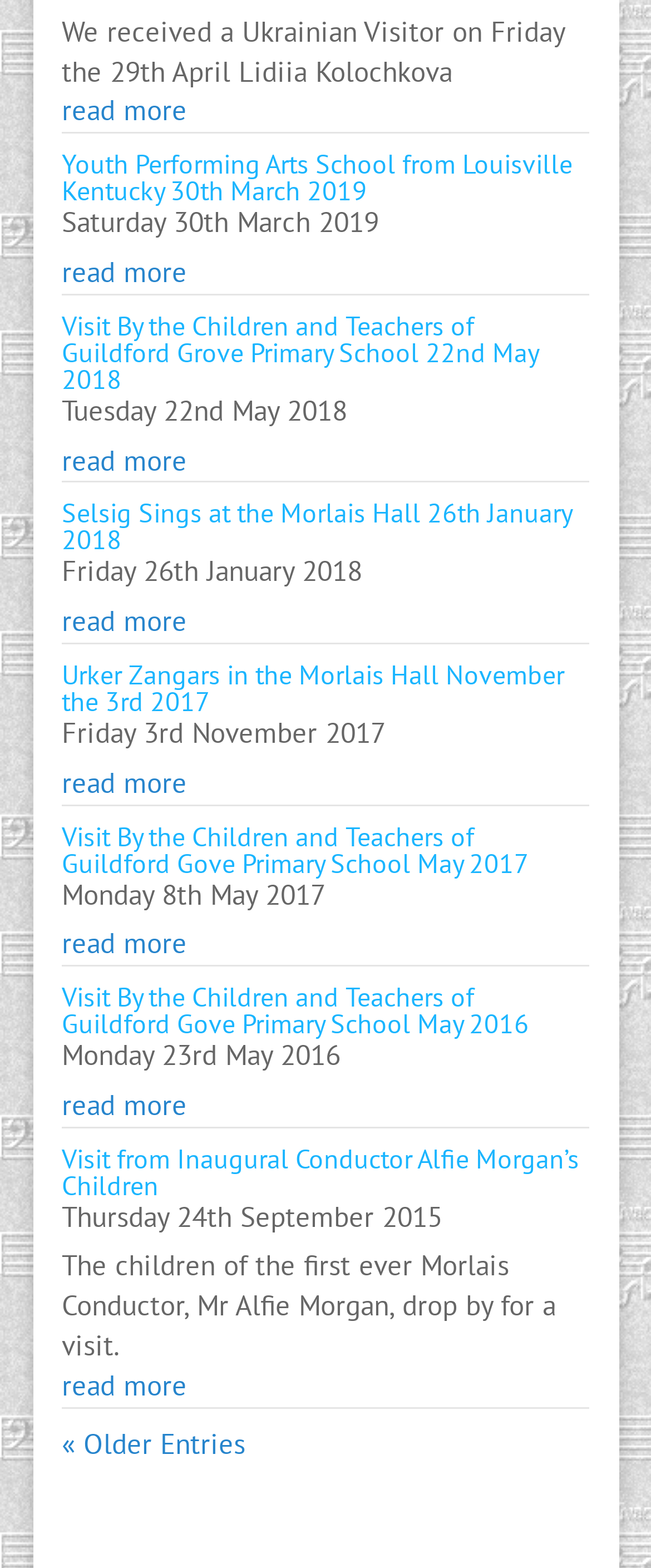What is the purpose of the 'read more' links?
Please answer the question with a detailed and comprehensive explanation.

The 'read more' links are present at the end of each article, which suggests that their purpose is to allow users to read the full article by clicking on the link.